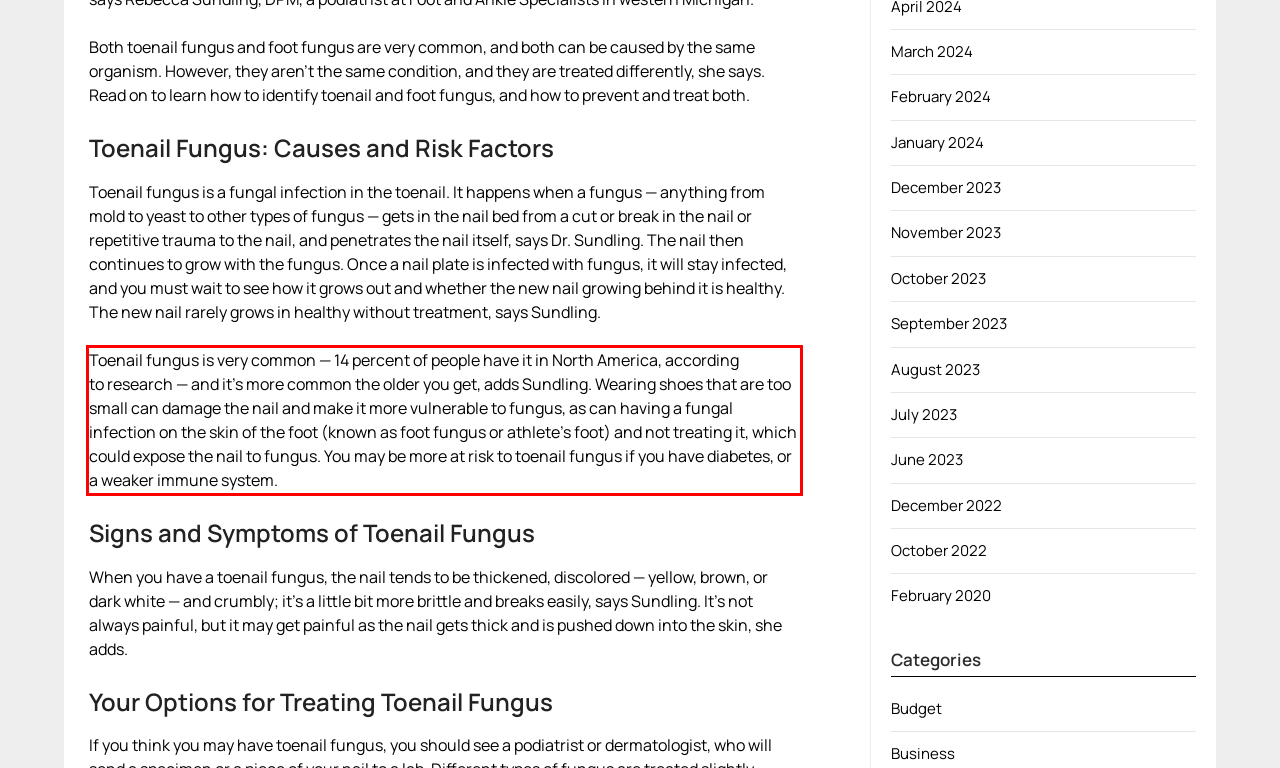Analyze the screenshot of the webpage that features a red bounding box and recognize the text content enclosed within this red bounding box.

Toenail fungus is very common — 14 percent of people have it in North America, according to research — and it’s more common the older you get, adds Sundling. Wearing shoes that are too small can damage the nail and make it more vulnerable to fungus, as can having a fungal infection on the skin of the foot (known as foot fungus or athlete’s foot) and not treating it, which could expose the nail to fungus. You may be more at risk to toenail fungus if you have diabetes, or a weaker immune system.